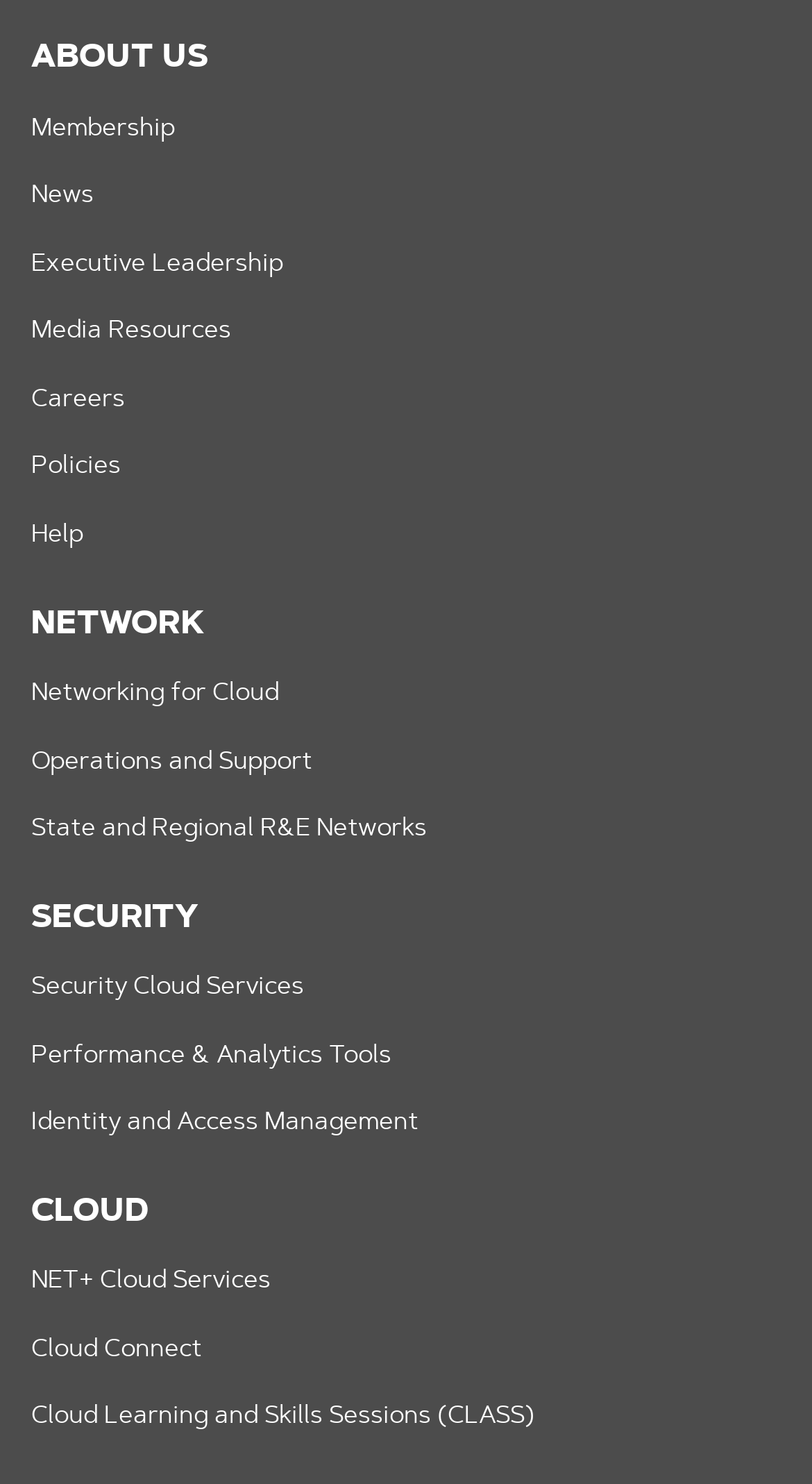Can you find the bounding box coordinates of the area I should click to execute the following instruction: "go to about us page"?

[0.038, 0.028, 0.256, 0.051]